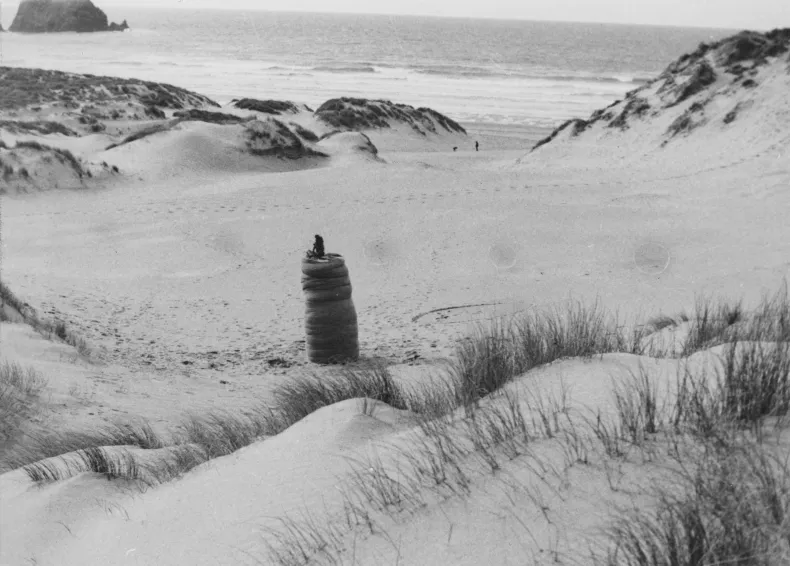Give a thorough description of the image, including any visible elements and their relationships.

The image depicts Barry Flanagan's installation titled "Easter Bag," created in 1967. It shows a large, hessian sack, symbolizing the artist's exploration of land art, situated amidst the natural dunes of Holywell Bay, Cornwall. The black-and-white photograph captures a solitary figure atop the sack, contrasting against the sweeping sands and gentle waves of the ocean in the background. This installation was part of Flanagan's larger body of work, which engaged with the landscape and emphasized the ephemeral nature of art. The artwork is notable for its innovative approach to site-specific art, inviting viewers to contemplate the relationship between the natural environment and artistic expression.